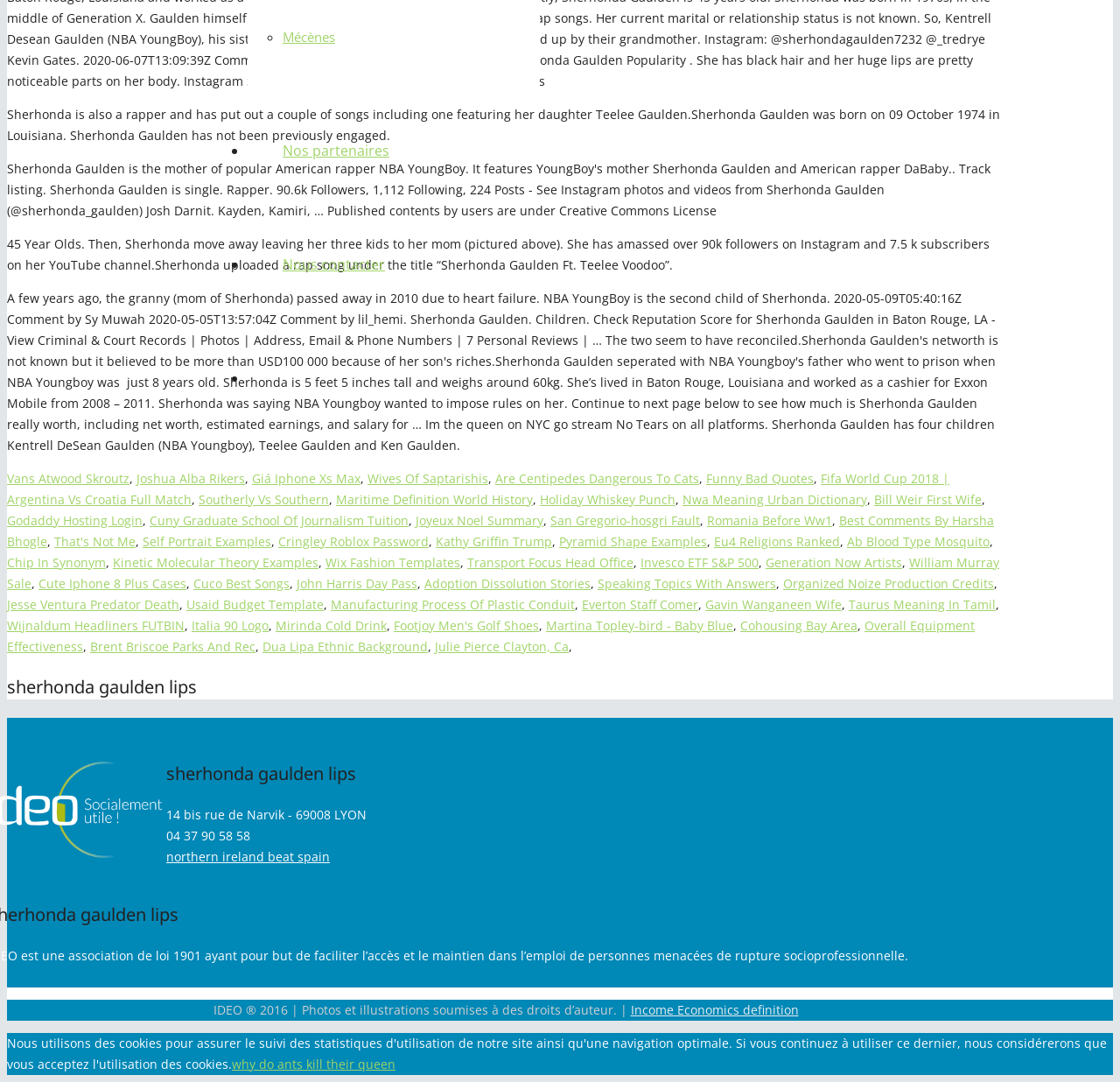Bounding box coordinates must be specified in the format (top-left x, top-left y, bottom-right x, bottom-right y). All values should be floating point numbers between 0 and 1. What are the bounding box coordinates of the UI element described as: northern ireland beat spain

[0.148, 0.784, 0.295, 0.799]